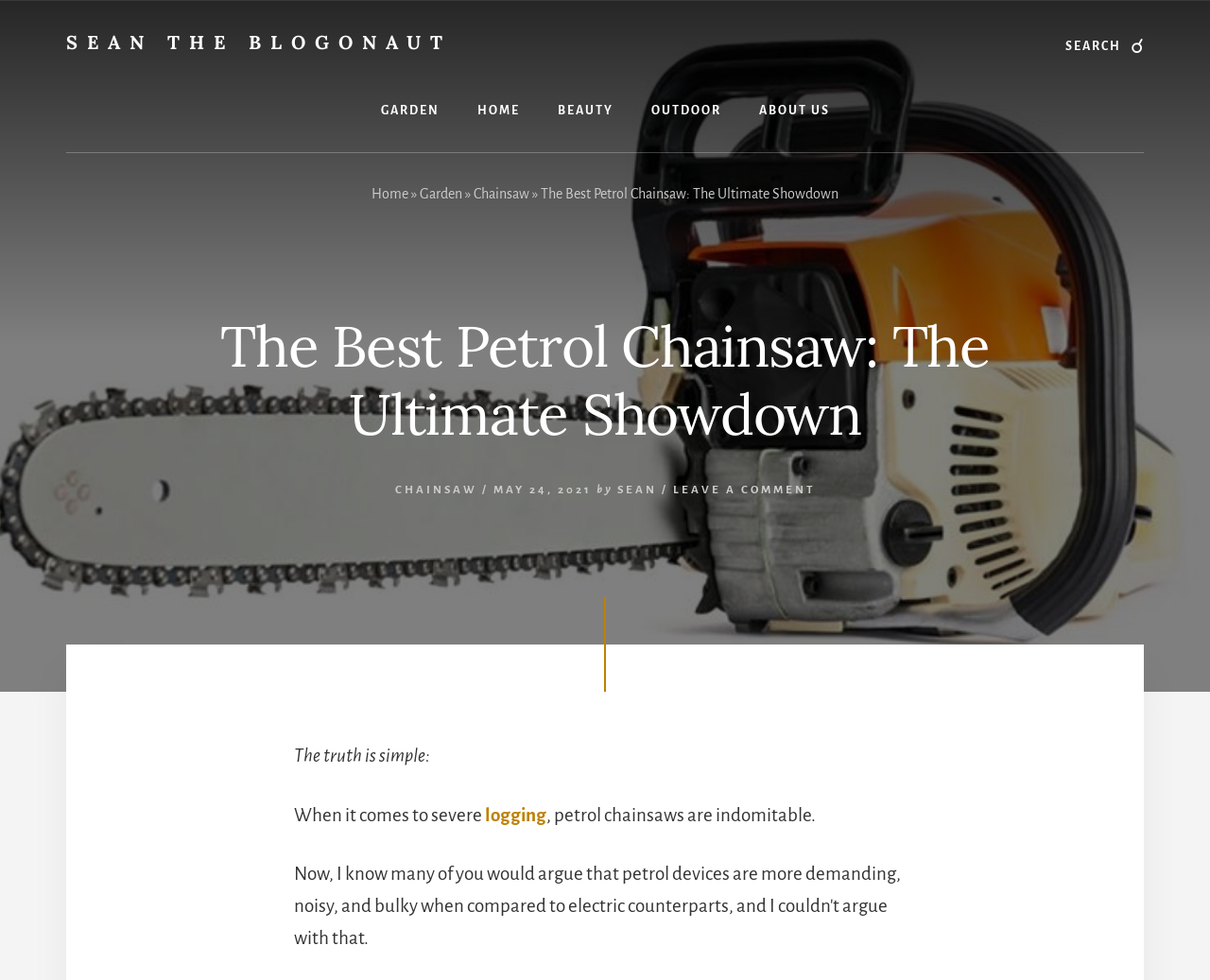Using the details from the image, please elaborate on the following question: What is the author of the article?

I found the author's name 'SEAN' next to the publication date 'MAY 24, 2021' and the phrase 'by' which indicates the author's name.